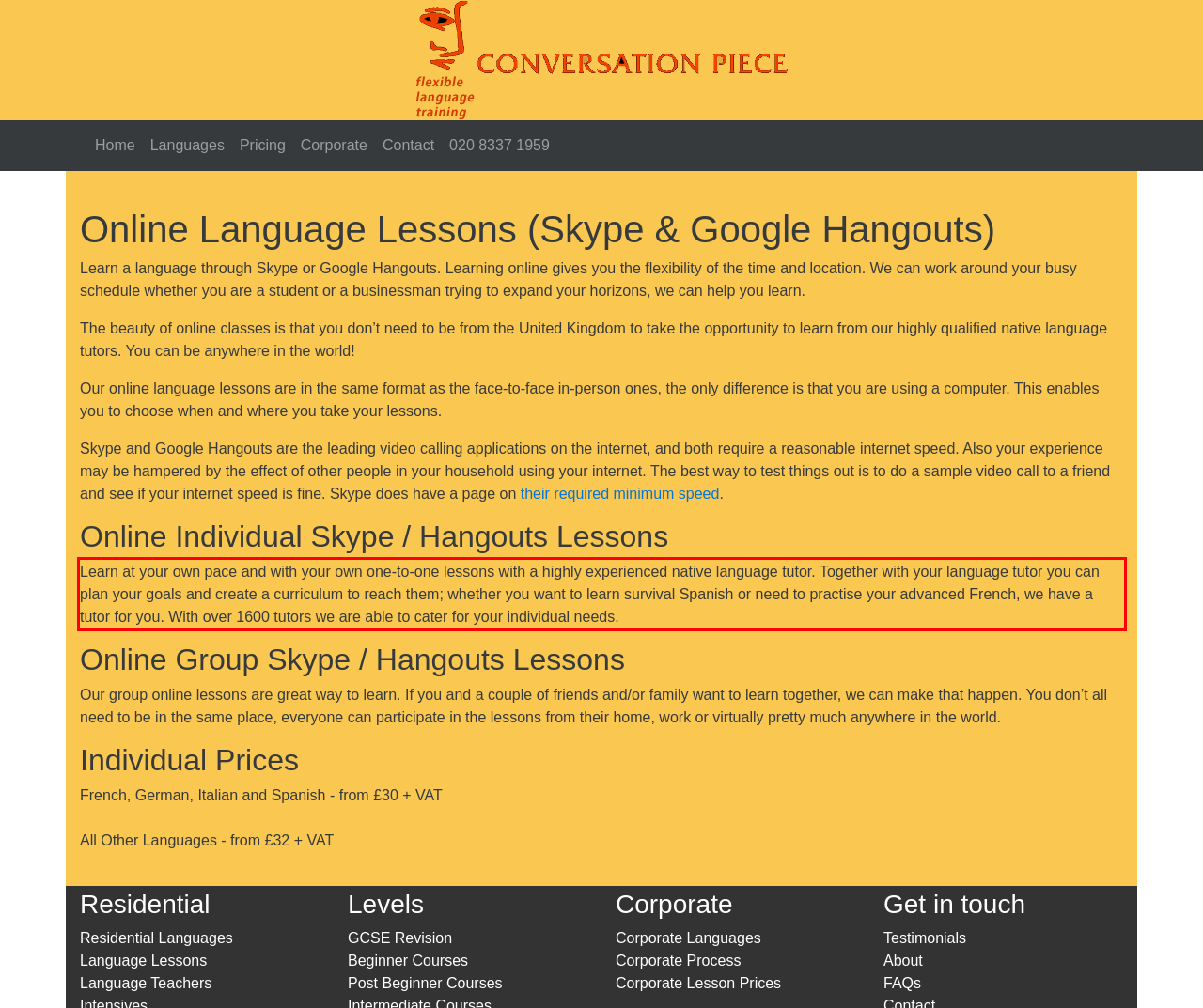Please perform OCR on the UI element surrounded by the red bounding box in the given webpage screenshot and extract its text content.

Learn at your own pace and with your own one-to-one lessons with a highly experienced native language tutor. Together with your language tutor you can plan your goals and create a curriculum to reach them; whether you want to learn survival Spanish or need to practise your advanced French, we have a tutor for you. With over 1600 tutors we are able to cater for your individual needs.